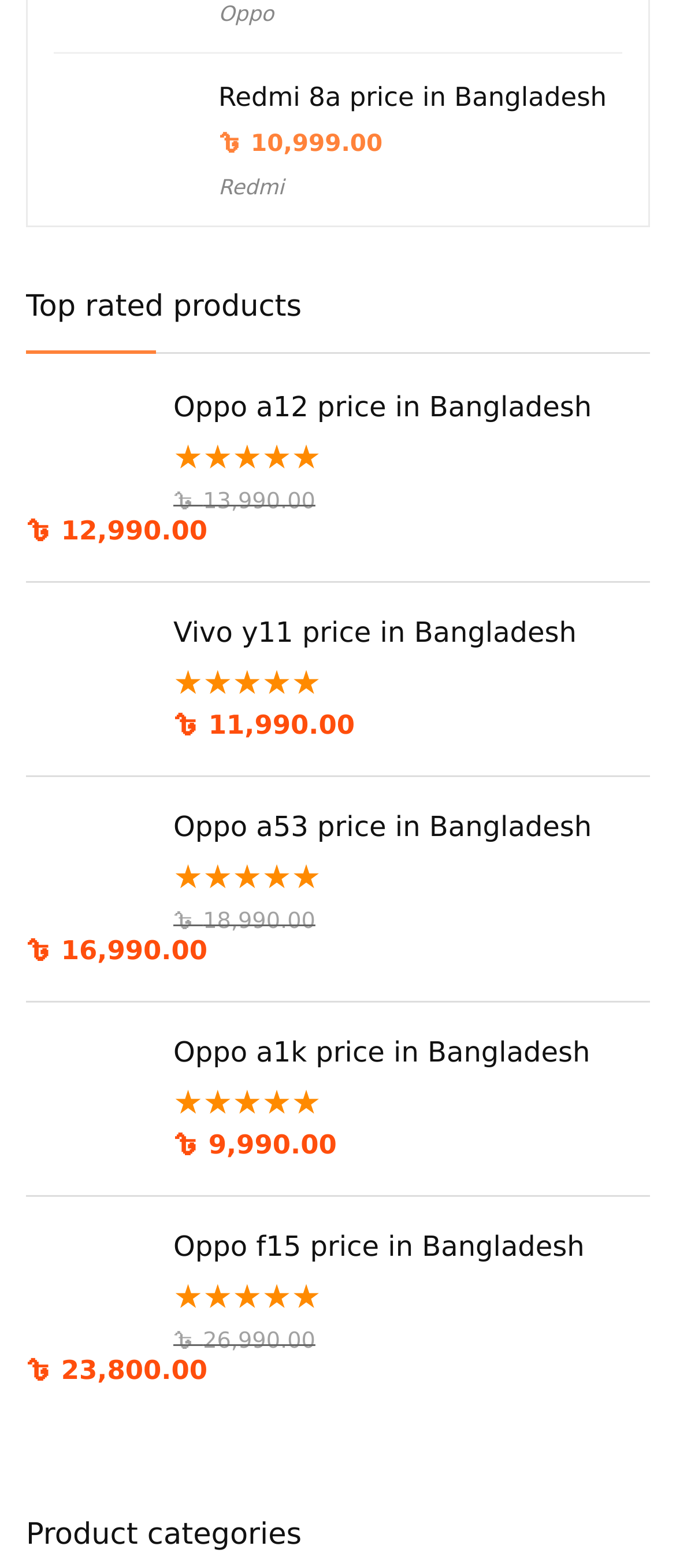Identify the bounding box for the UI element that is described as follows: "Vivo".

[0.323, 0.653, 0.389, 0.668]